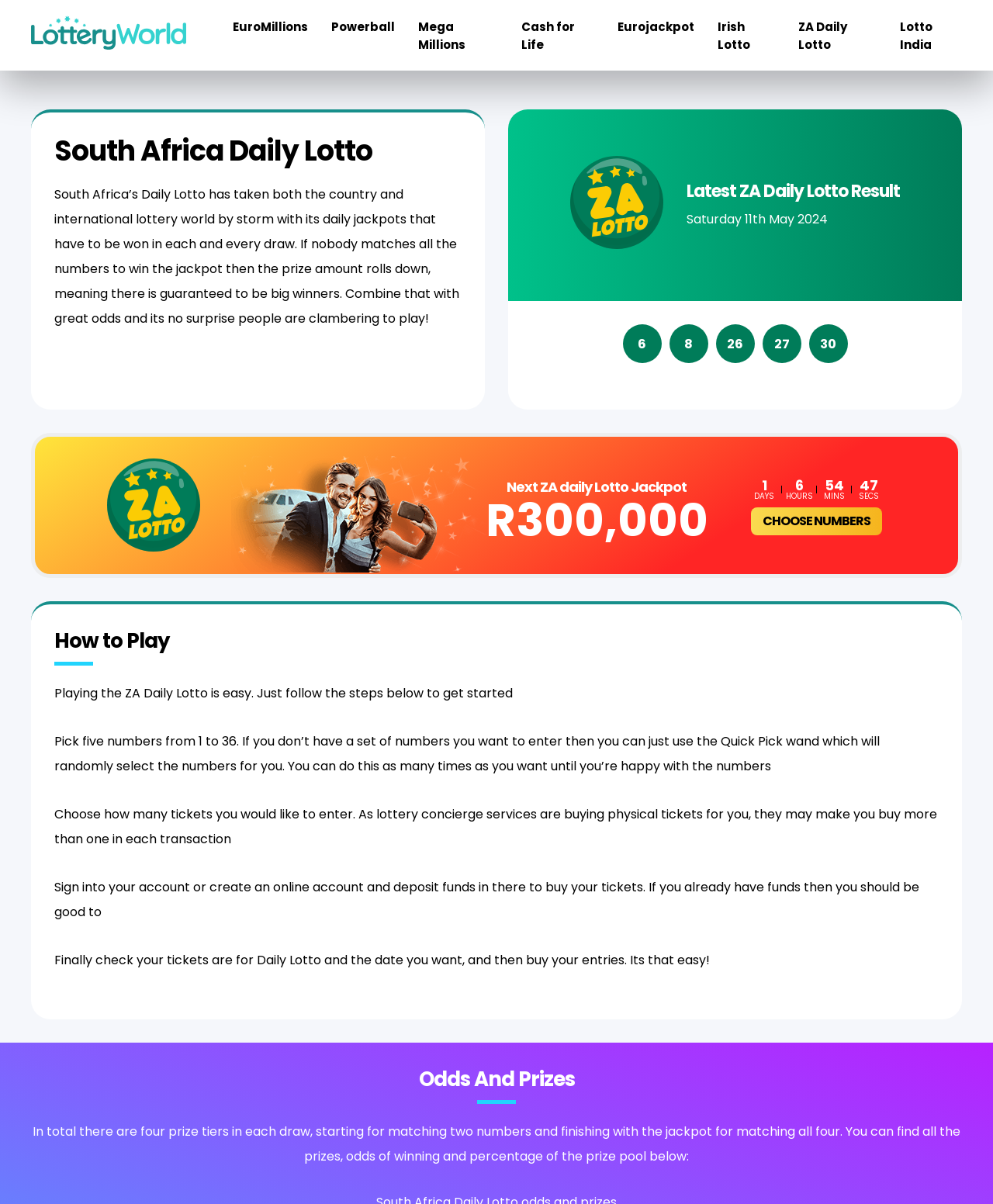Could you determine the bounding box coordinates of the clickable element to complete the instruction: "Choose numbers to play"? Provide the coordinates as four float numbers between 0 and 1, i.e., [left, top, right, bottom].

[0.756, 0.421, 0.888, 0.444]